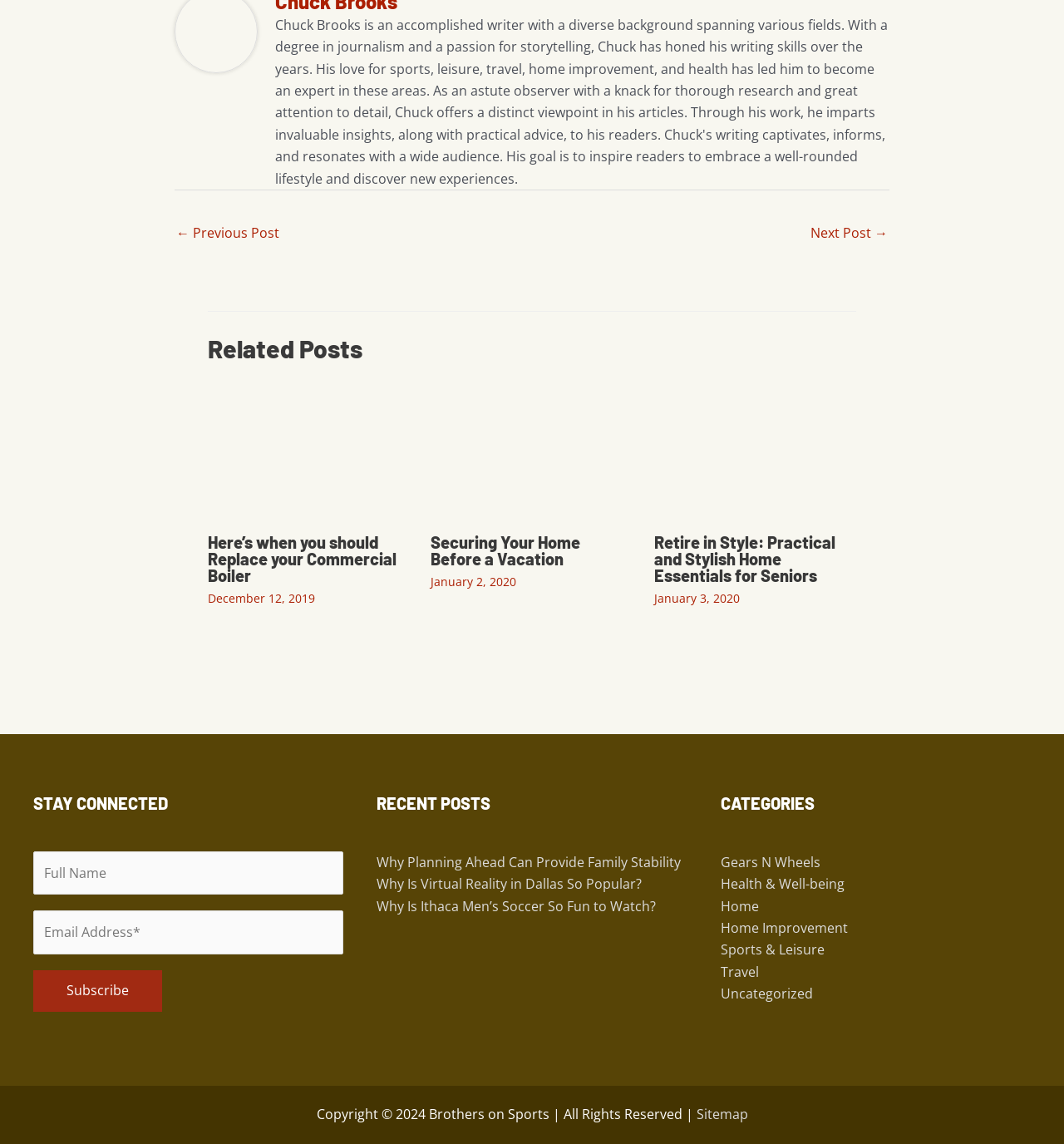Extract the bounding box coordinates of the UI element described: "Home Improvement". Provide the coordinates in the format [left, top, right, bottom] with values ranging from 0 to 1.

[0.677, 0.803, 0.797, 0.819]